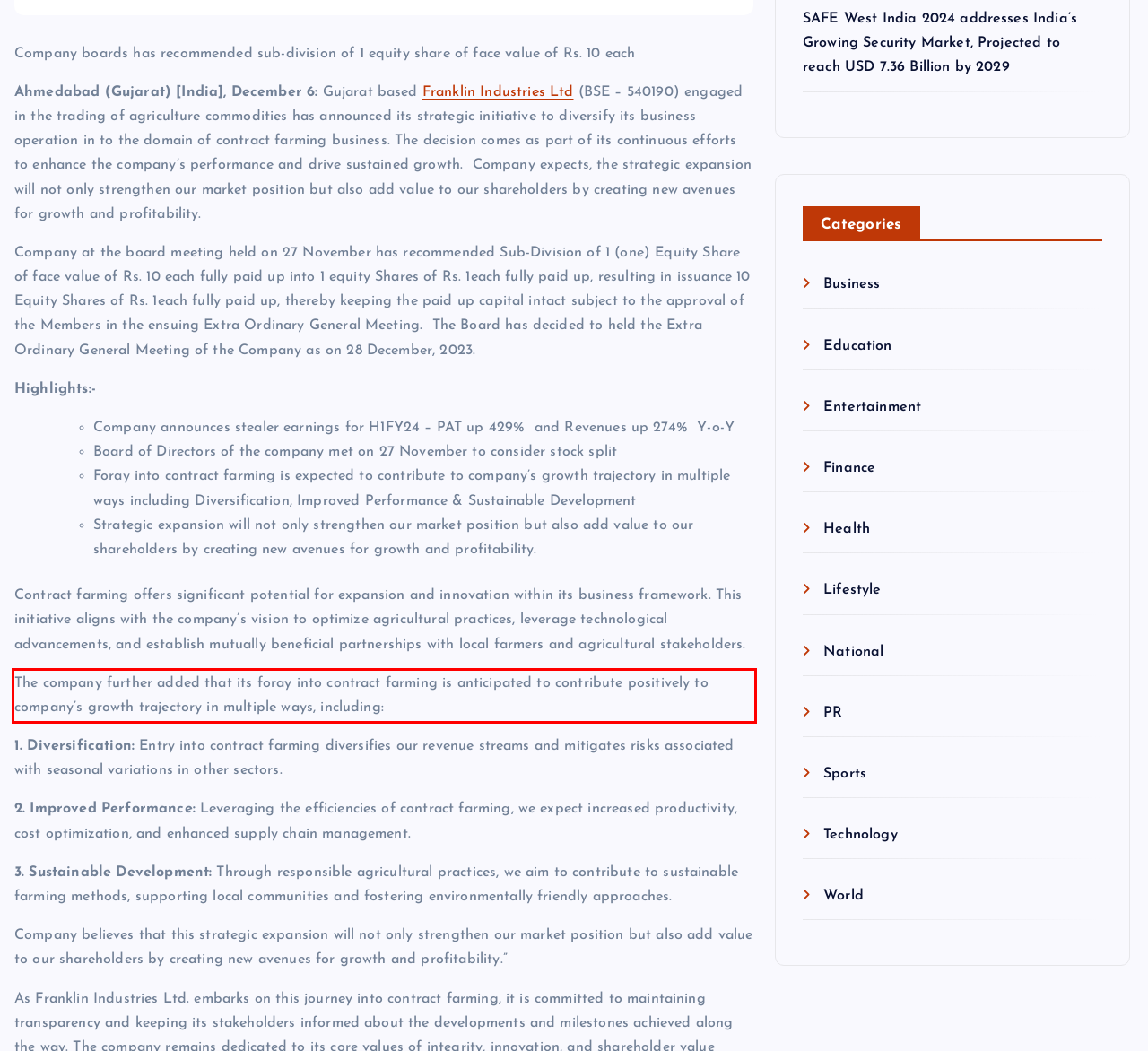Given a screenshot of a webpage with a red bounding box, extract the text content from the UI element inside the red bounding box.

The company further added that its foray into contract farming is anticipated to contribute positively to company’s growth trajectory in multiple ways, including: